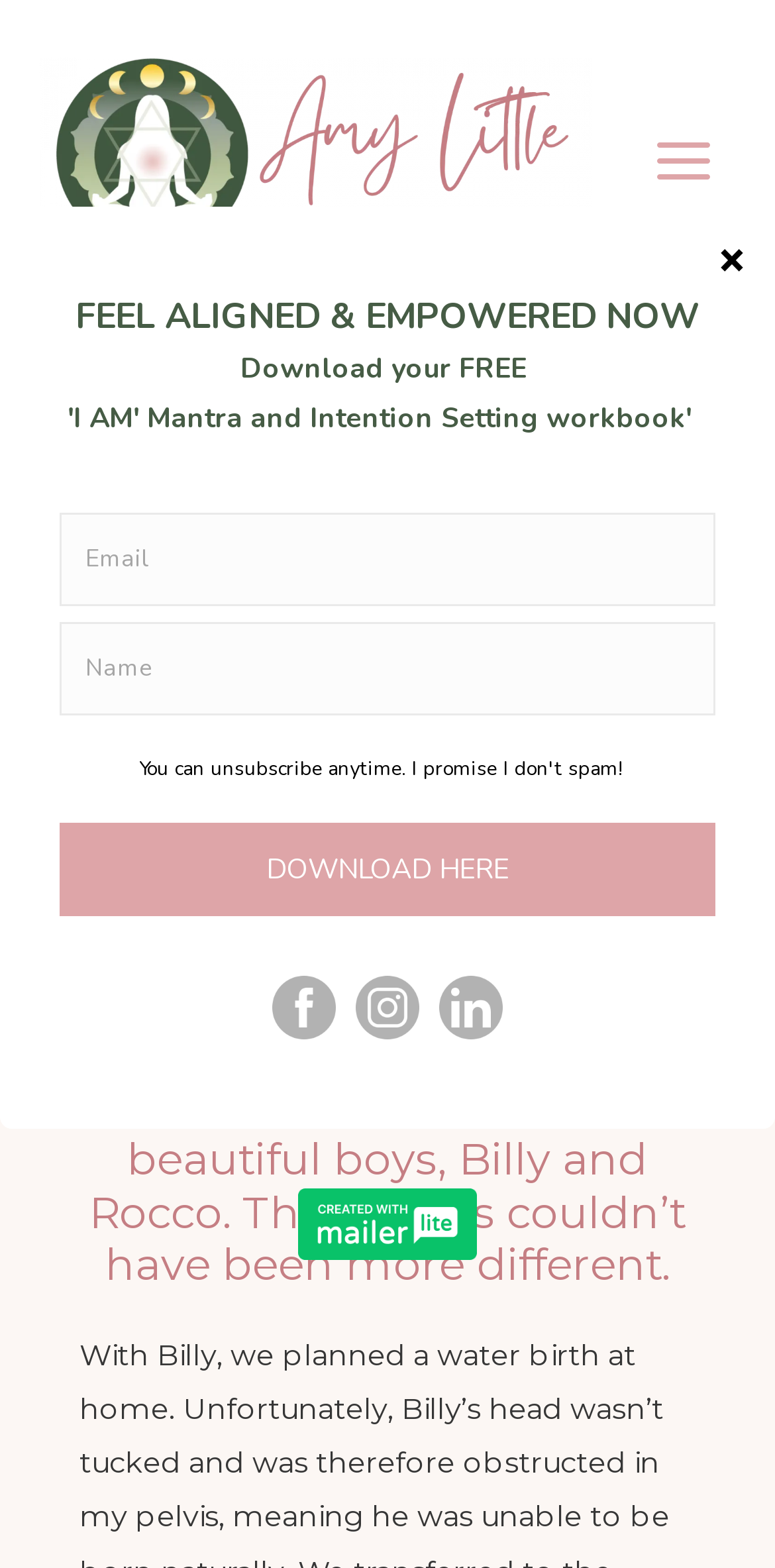Answer the following in one word or a short phrase: 
What is the main menu button's status?

Not expanded